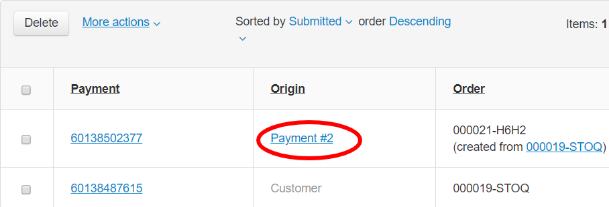Compose an extensive description of the image.

The image displays a portion of a payment details table. This table features three key columns: "Payment," "Origin," and "Order." Highlighted in red is the entry "Payment #2" under the "Origin" column, indicating its significance as the source of the payment. The row also includes a payment reference number (60138502377) and an associated order number (000021-H6H2), which was created from another order (referenced as 000019-STOQ). The layout suggests functionality for managing payments with options such as deleting entries and sorting by submission date, enhancing user navigation and administration within the payment system.